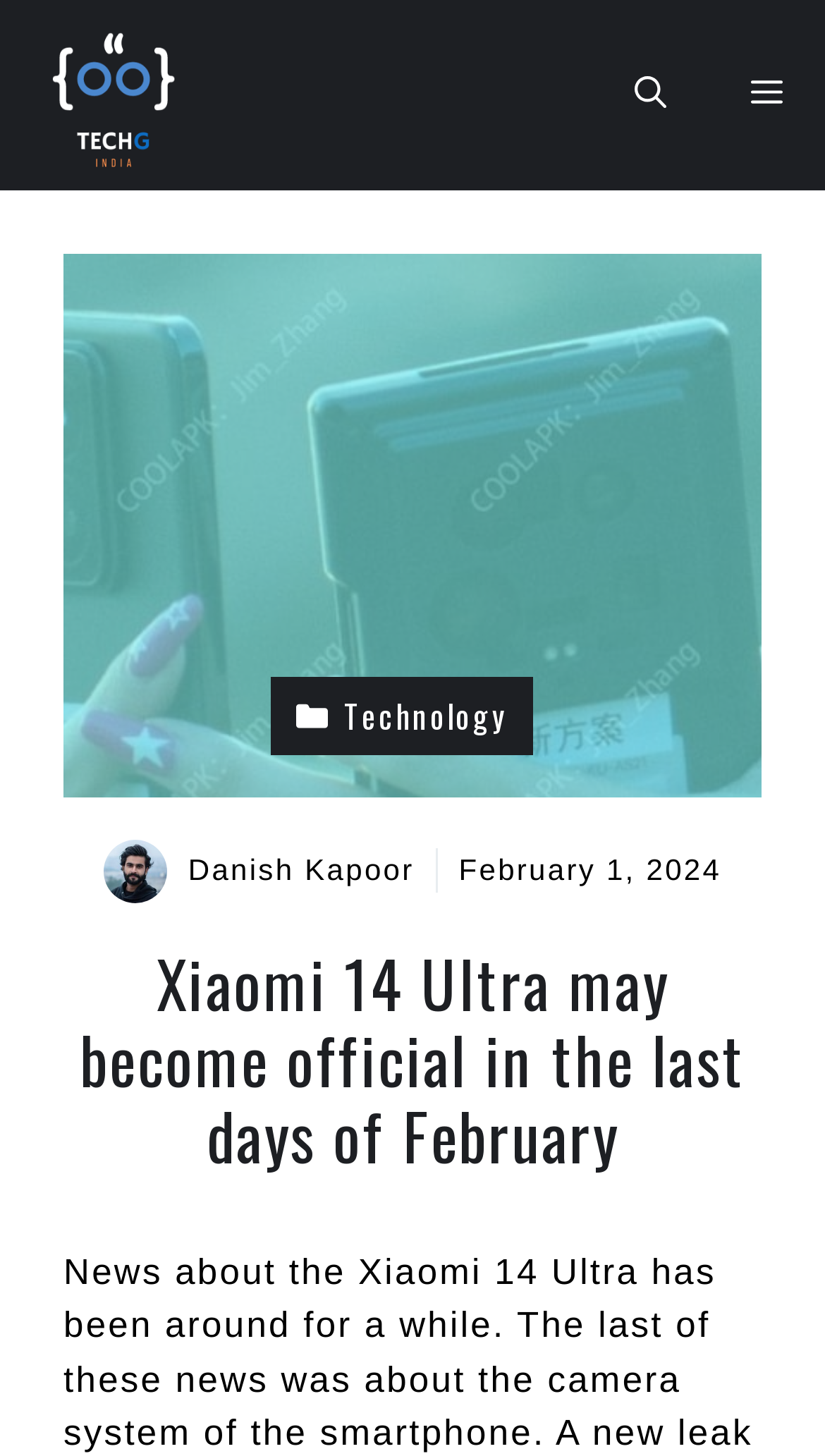Observe the image and answer the following question in detail: Is the menu button expanded?

I found the menu button at the top-right corner of the webpage, and it has a property 'expanded' set to 'False', indicating that it is not expanded.